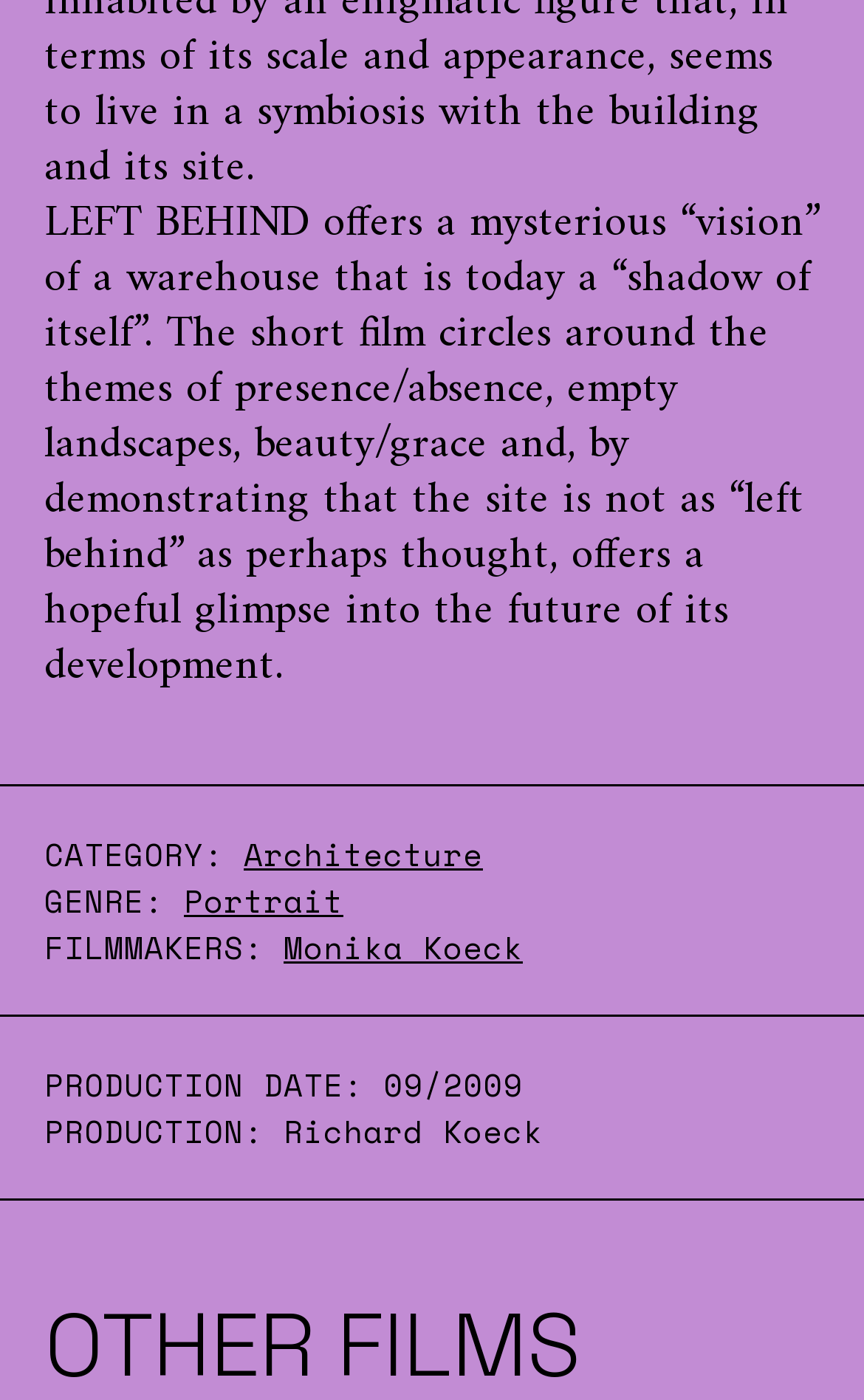When was the short film produced?
Answer the question with a thorough and detailed explanation.

The production date of the short film can be found in the StaticText element with text '09/2009', which is located below the StaticText element with text 'PRODUCTION DATE:'.